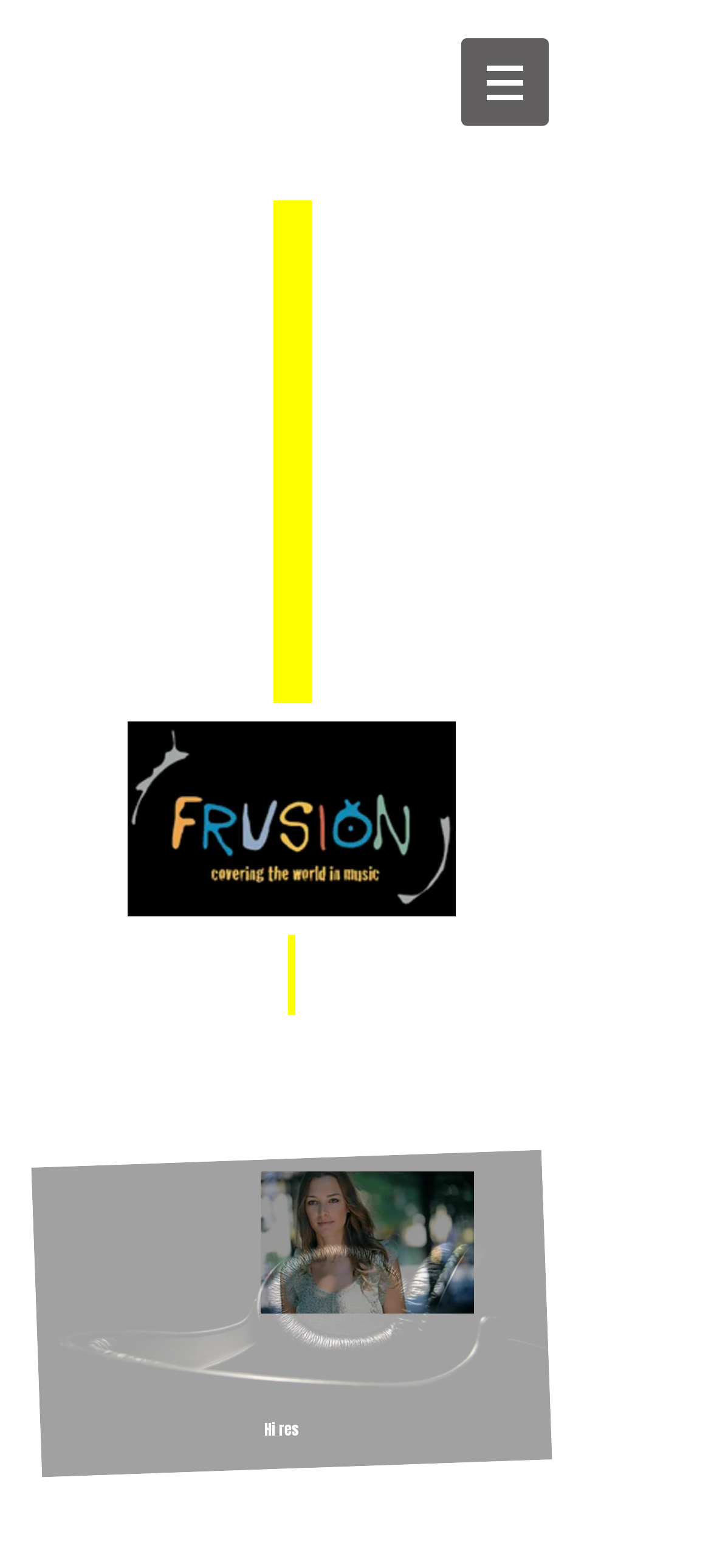Is there a navigation menu on the webpage?
Provide a well-explained and detailed answer to the question.

I inferred this by looking at the navigation element with the description 'Site' located at the top of the webpage, which is likely to be a navigation menu.